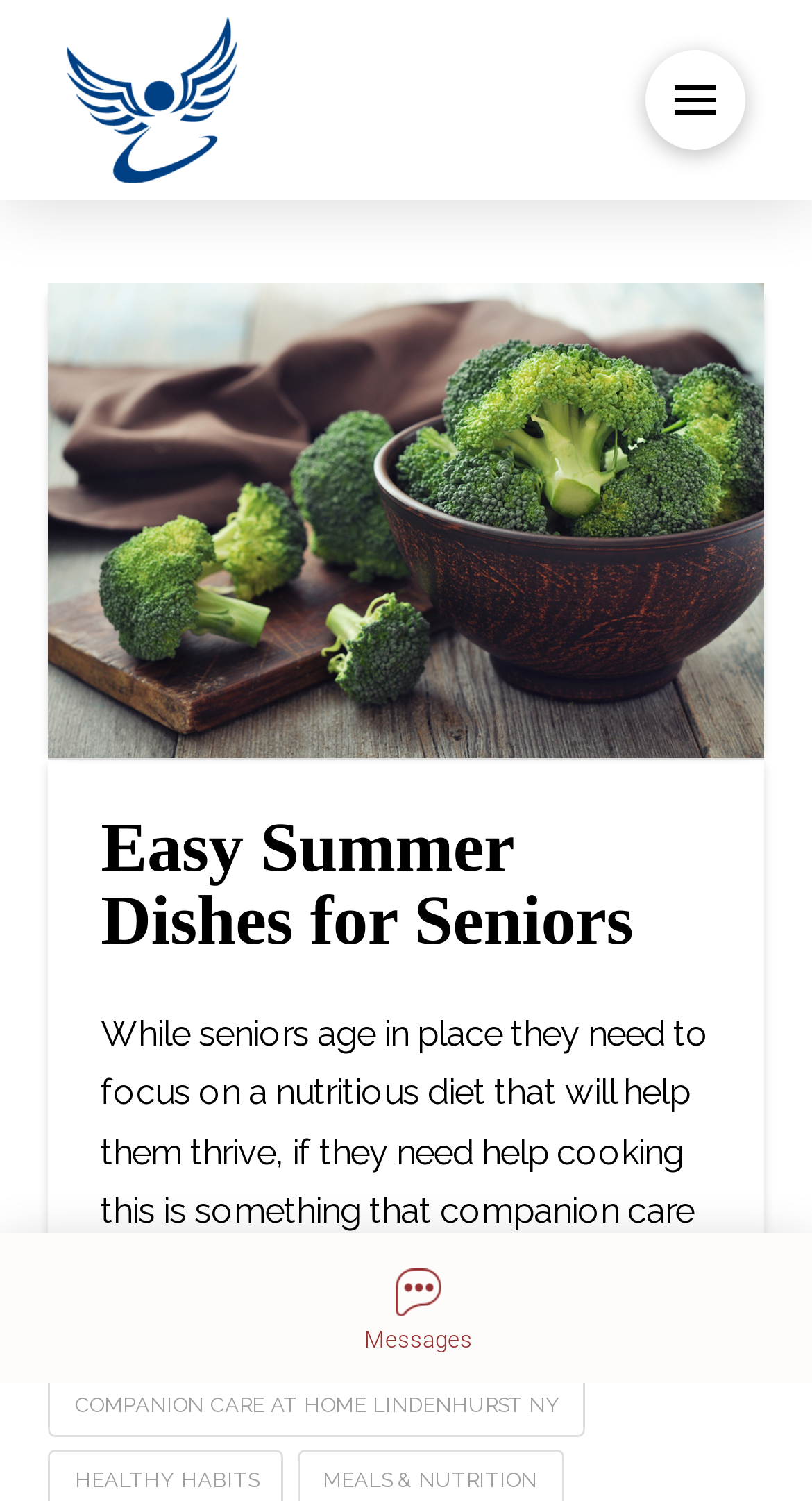Give a full account of the webpage's elements and their arrangement.

The webpage is about Pat Ryan, an author at A Gentle Touch Senior Home & Health Center. At the top left, there is a small image. On the top right, there is a toggle dropdown content button. 

Below the image, there is a dropdown menu with a list of items. The first item in the list is a link to an article titled "Companion Care at Home Lindenhurst NY - Easy Summer Dishes for Seniors", accompanied by a larger image. The article's title is also a heading, and there is a link to the article with the same title. 

Below the article's title, there is a paragraph of text that discusses the importance of a nutritious diet for seniors and how companion care at home providers can assist with cooking. 

Further down, there is another link to "COMPANION CARE AT HOME LINDENHURST NY". At the very bottom of the page, there is a chat assistance iframe that spans the entire width of the page.